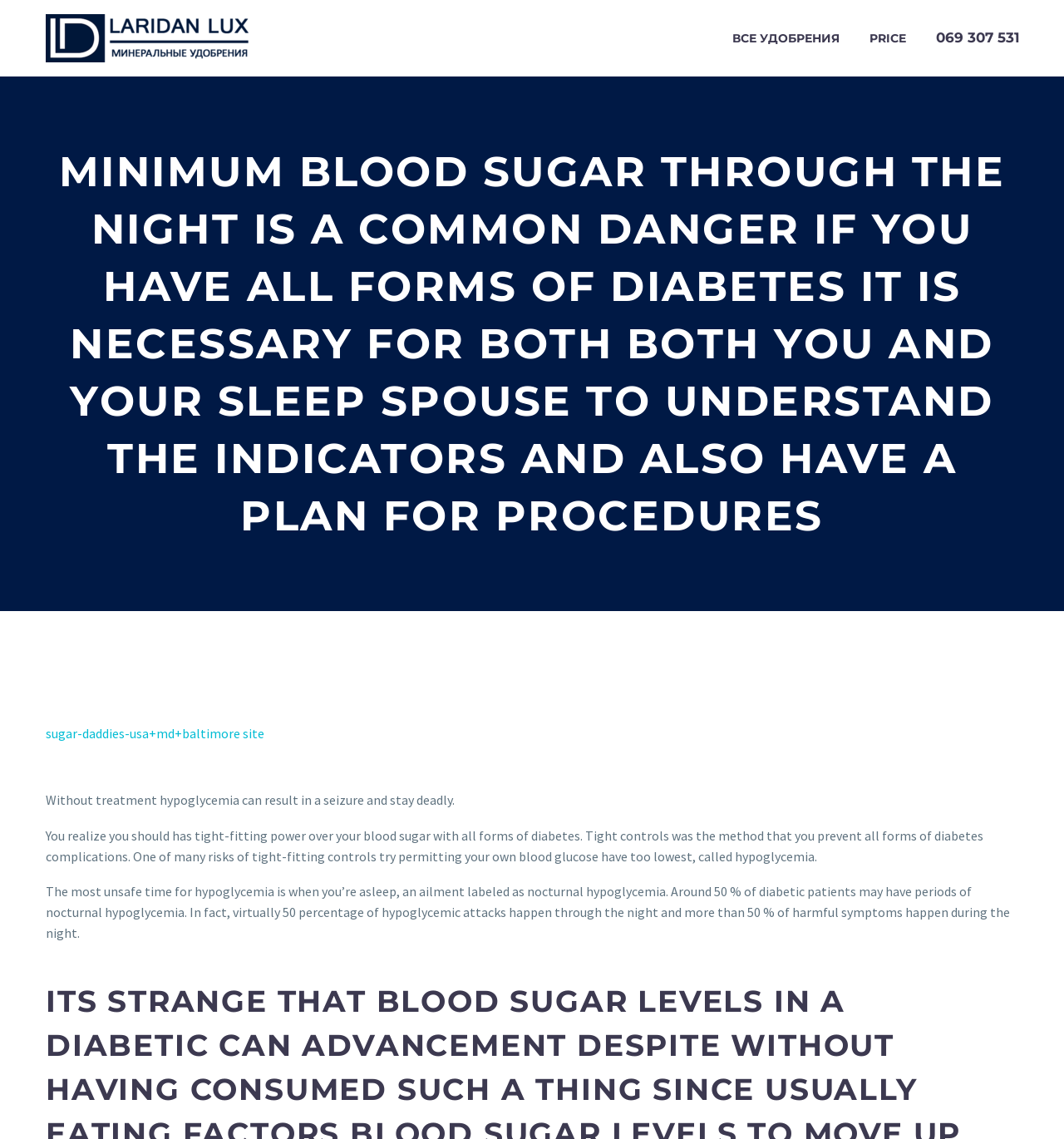What is the topic of the webpage?
Use the information from the image to give a detailed answer to the question.

Based on the content of the webpage, it appears to be discussing diabetes, specifically the importance of controlling blood sugar levels and the risks of hypoglycemia, especially during sleep.